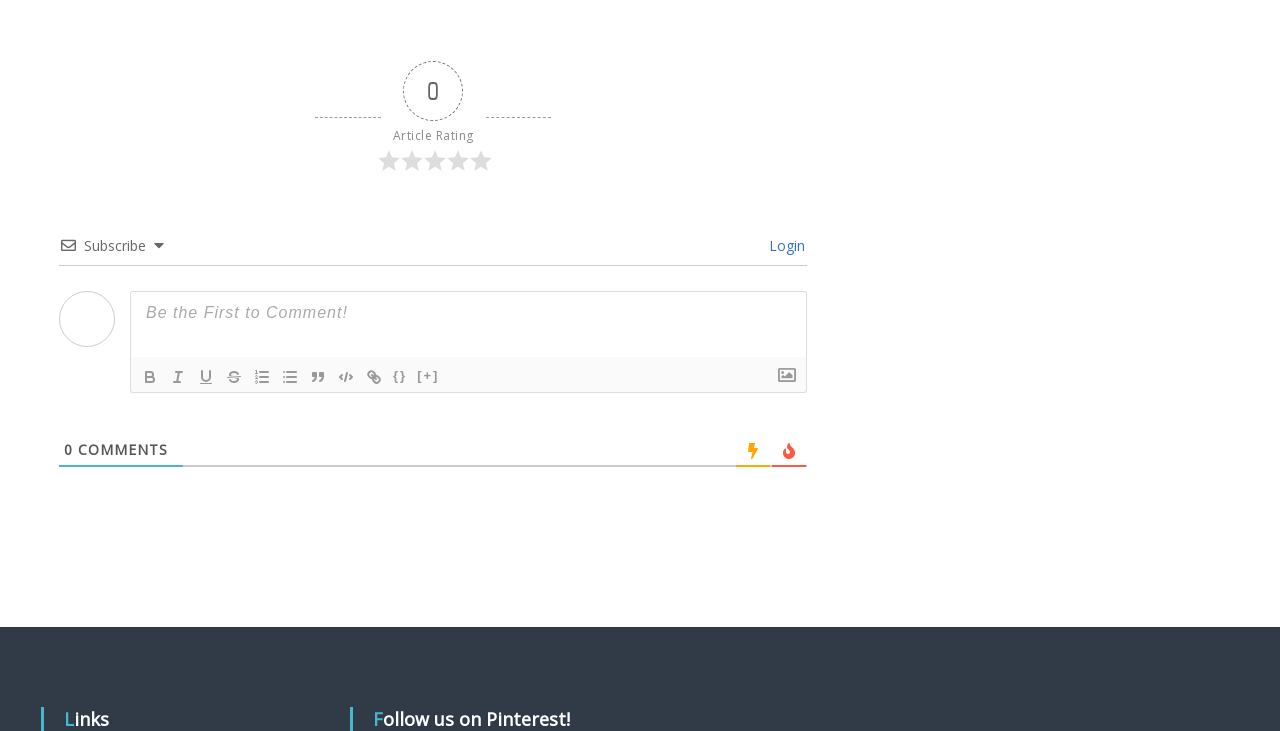Please identify the bounding box coordinates of where to click in order to follow the instruction: "Subscribe".

[0.066, 0.322, 0.114, 0.348]